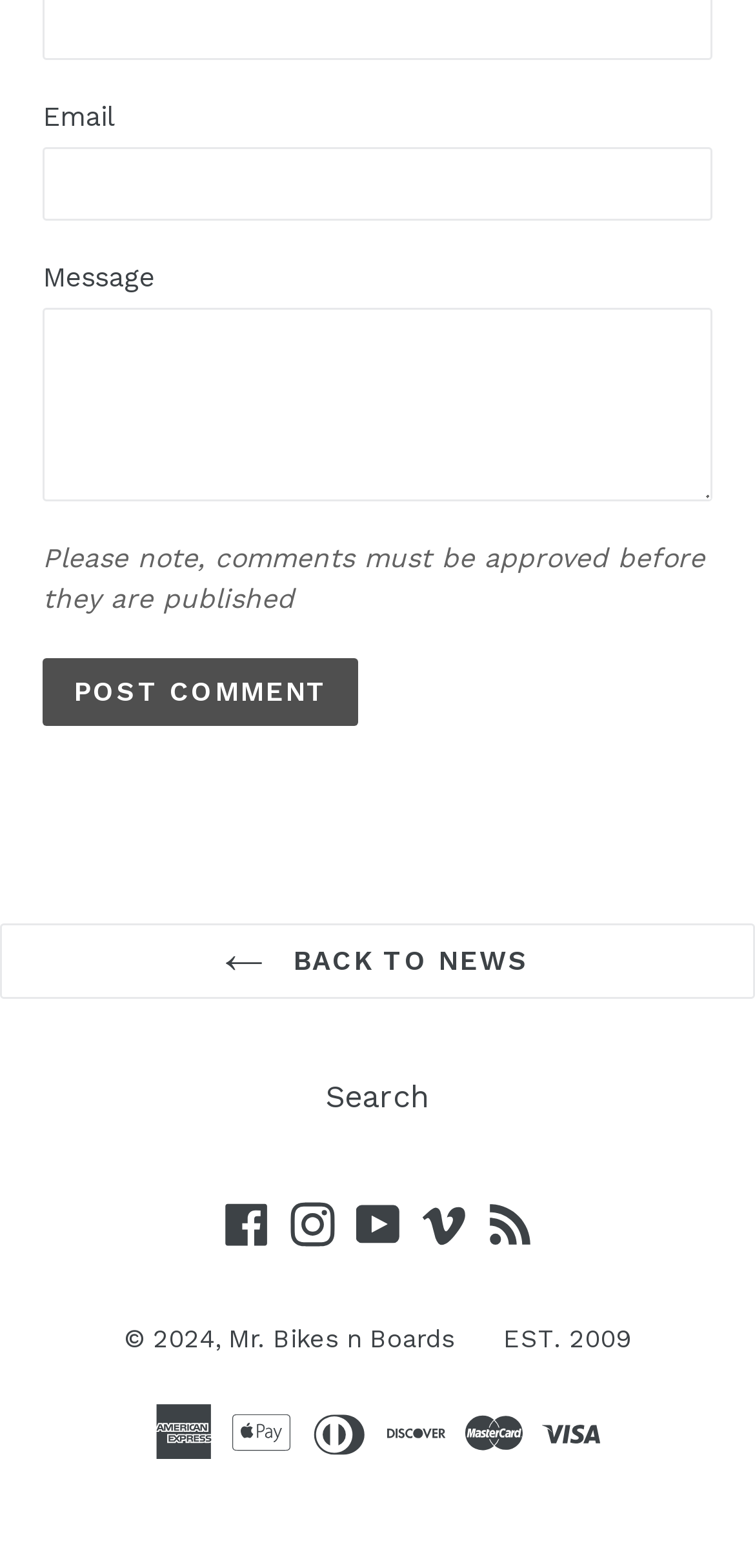Please specify the bounding box coordinates in the format (top-left x, top-left y, bottom-right x, bottom-right y), with all values as floating point numbers between 0 and 1. Identify the bounding box of the UI element described by: Mr. Bikes n Boards

[0.303, 0.844, 0.603, 0.863]